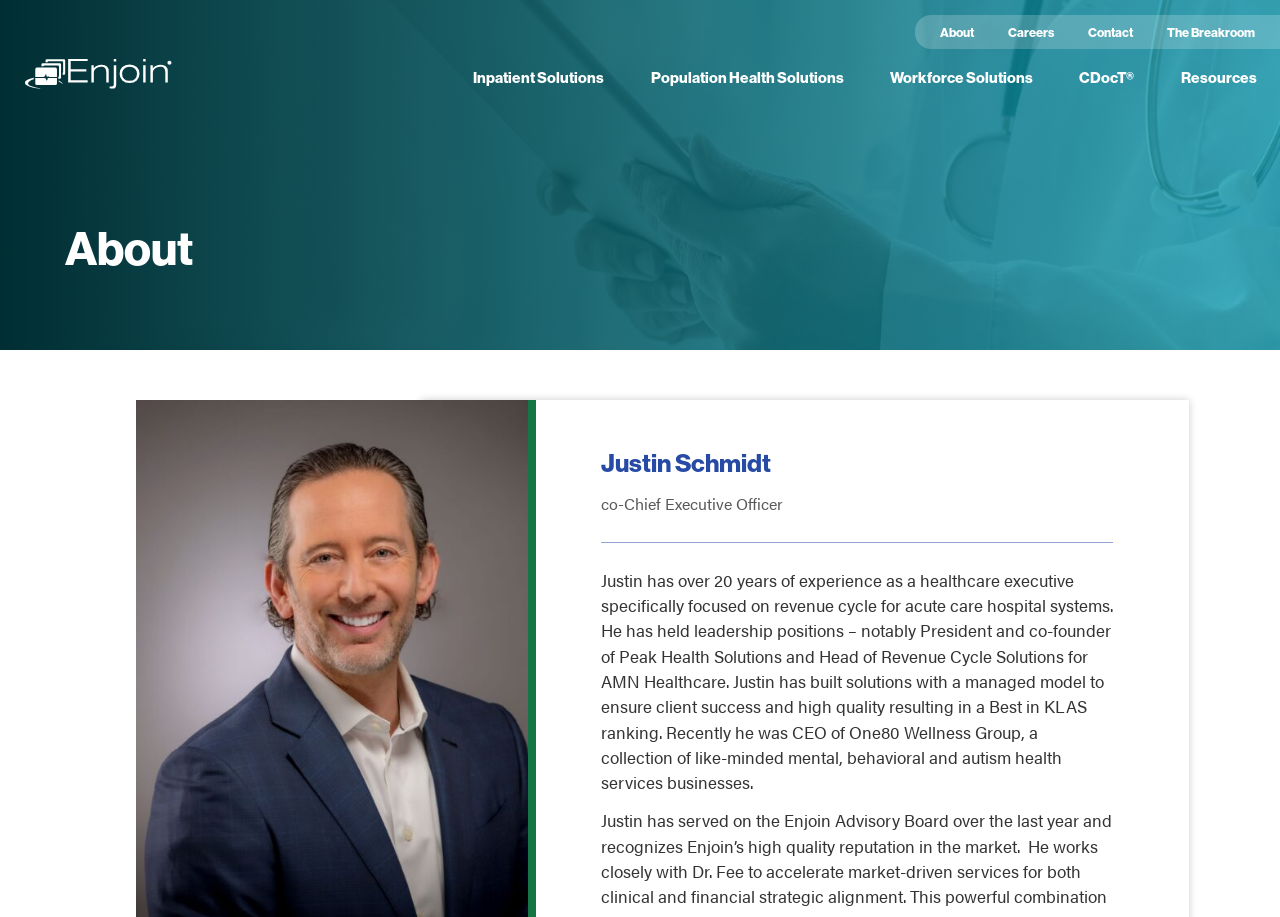What is Justin Schmidt's job title?
Can you give a detailed and elaborate answer to the question?

I found the answer by looking at the StaticText element with the text 'co-Chief Executive Officer' which is located below the heading 'Justin Schmidt'.